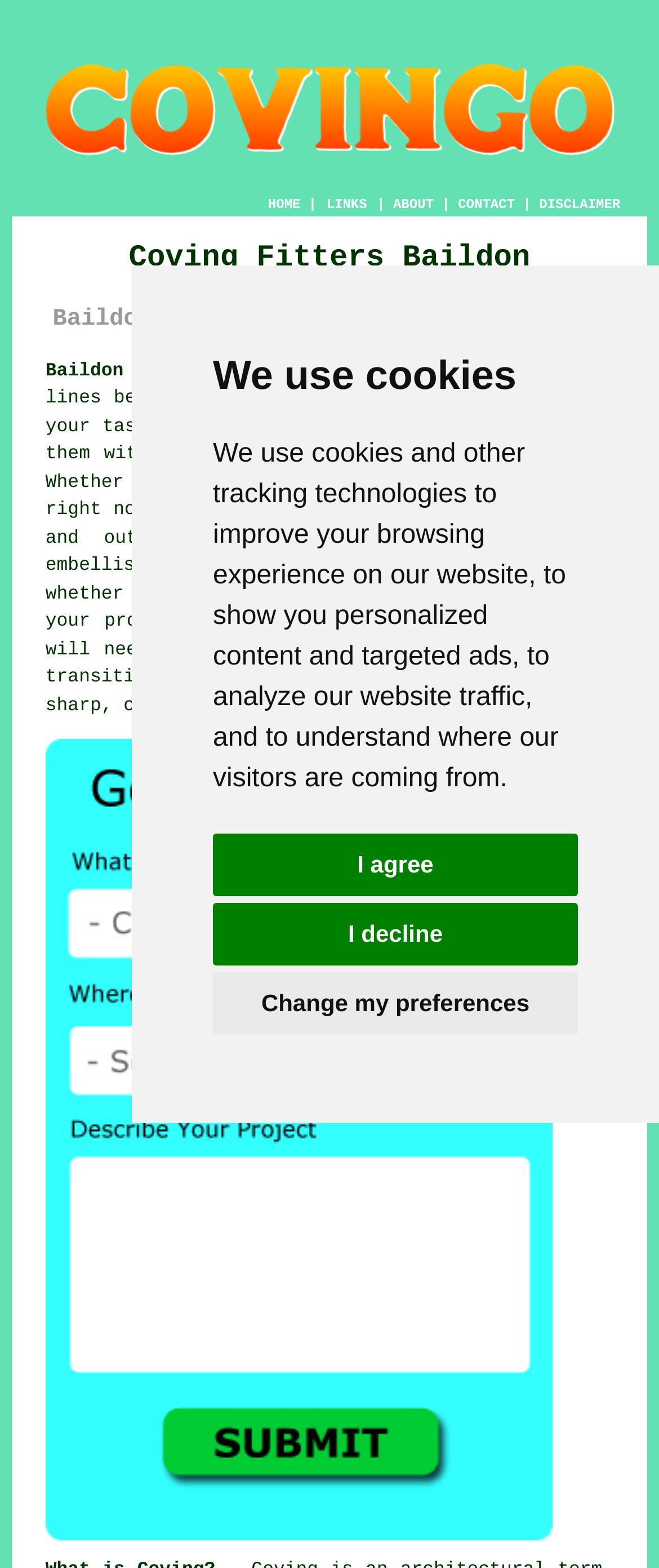Given the element description "coving and ornate mouldings" in the screenshot, predict the bounding box coordinates of that UI element.

[0.445, 0.284, 0.914, 0.297]